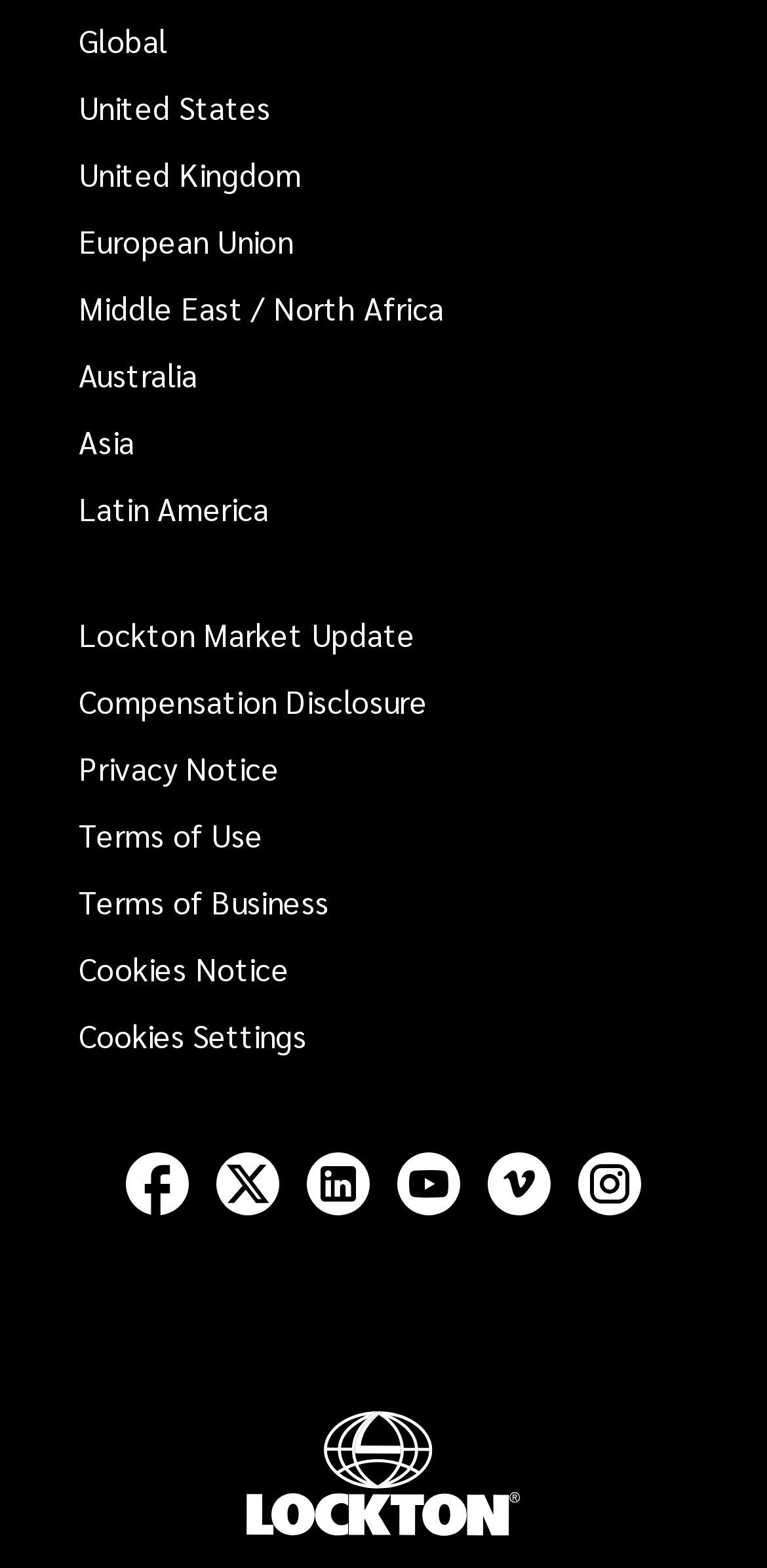What is the last link in the list? Based on the screenshot, please respond with a single word or phrase.

Terms of Business